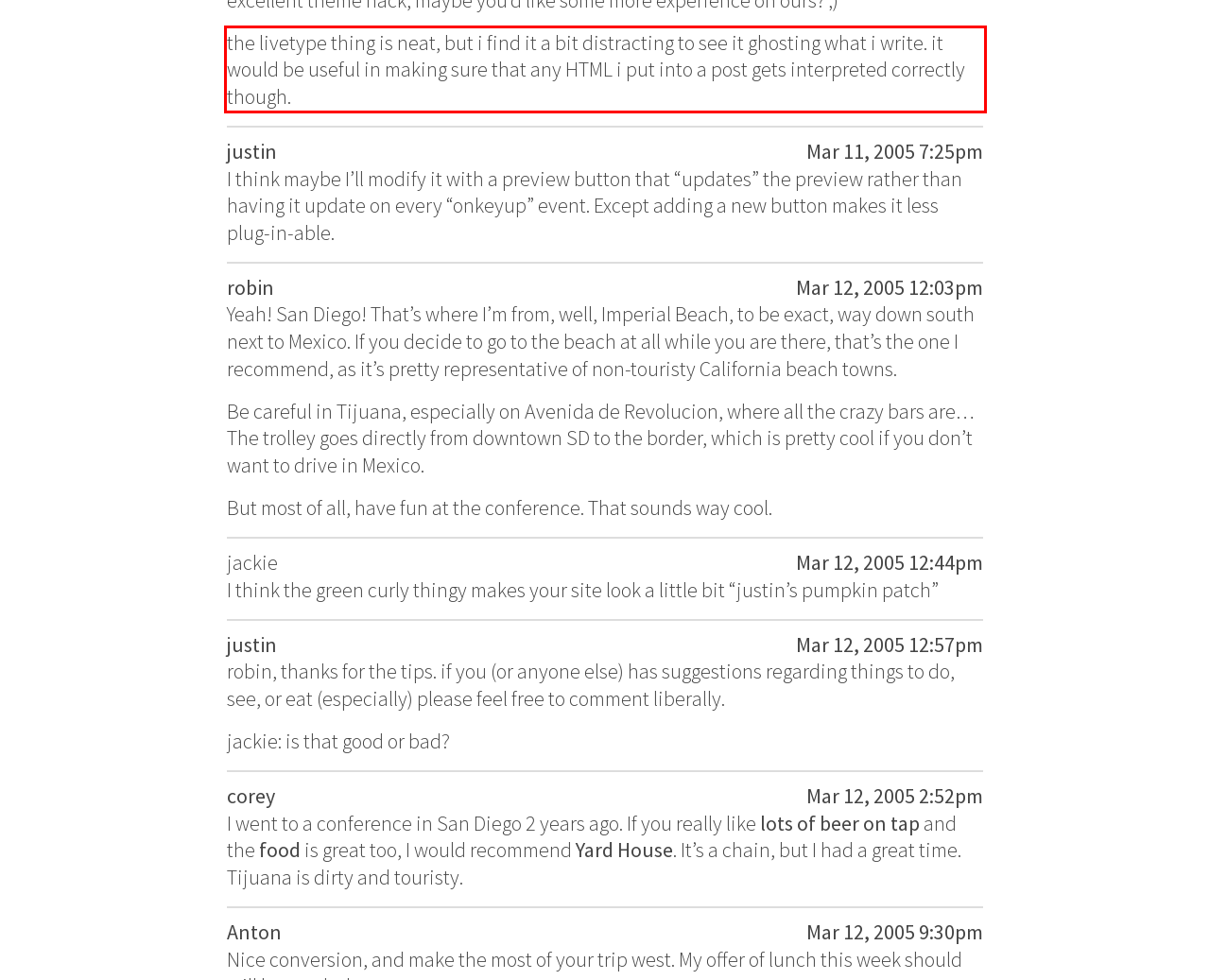Within the screenshot of the webpage, there is a red rectangle. Please recognize and generate the text content inside this red bounding box.

the livetype thing is neat, but i find it a bit distracting to see it ghosting what i write. it would be useful in making sure that any HTML i put into a post gets interpreted correctly though.